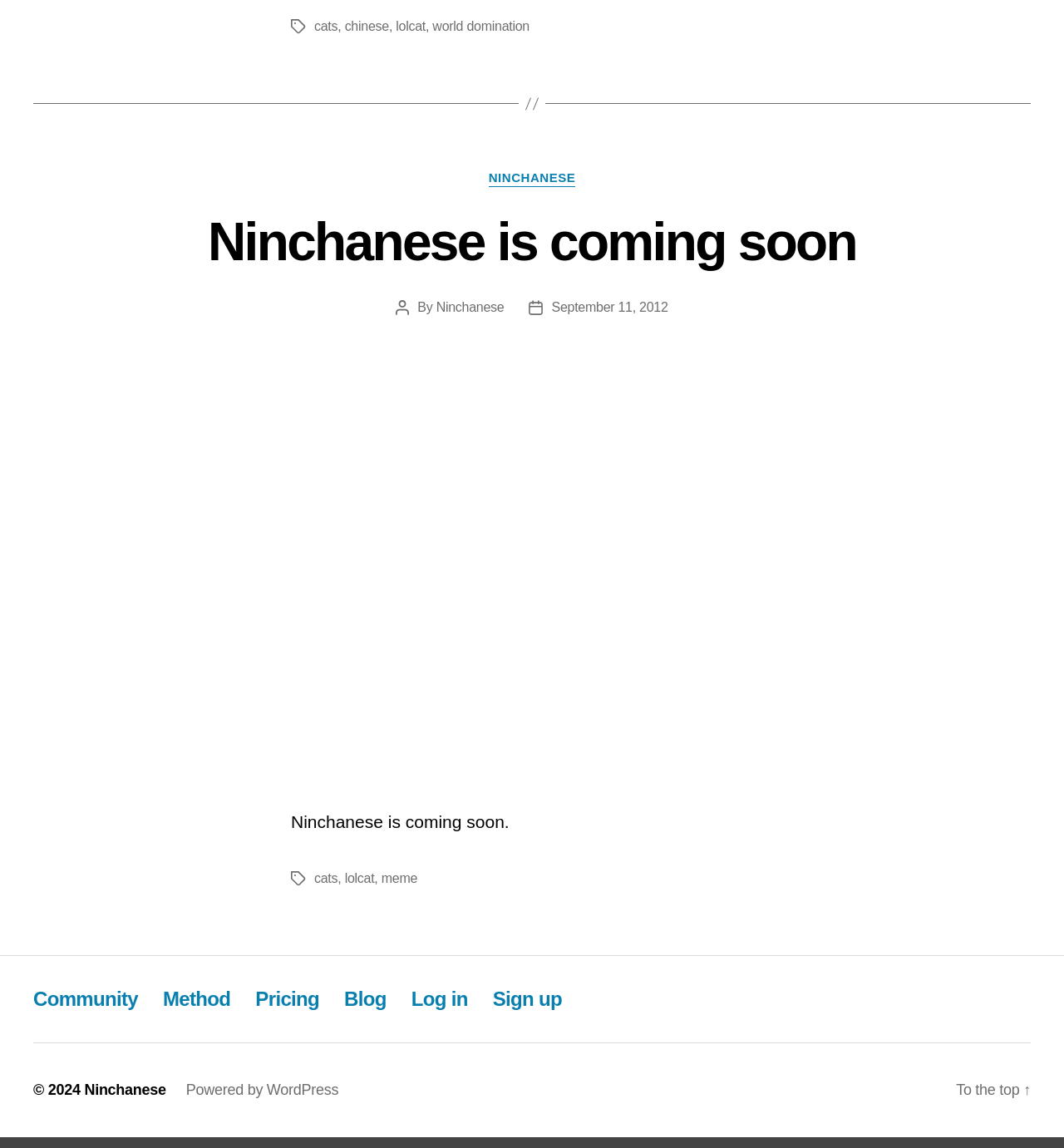What is the copyright year?
Answer the question with a thorough and detailed explanation.

I found the copyright year by looking at the footer section, which is located at the bottom of the webpage. The text '© 2024' indicates the copyright year.